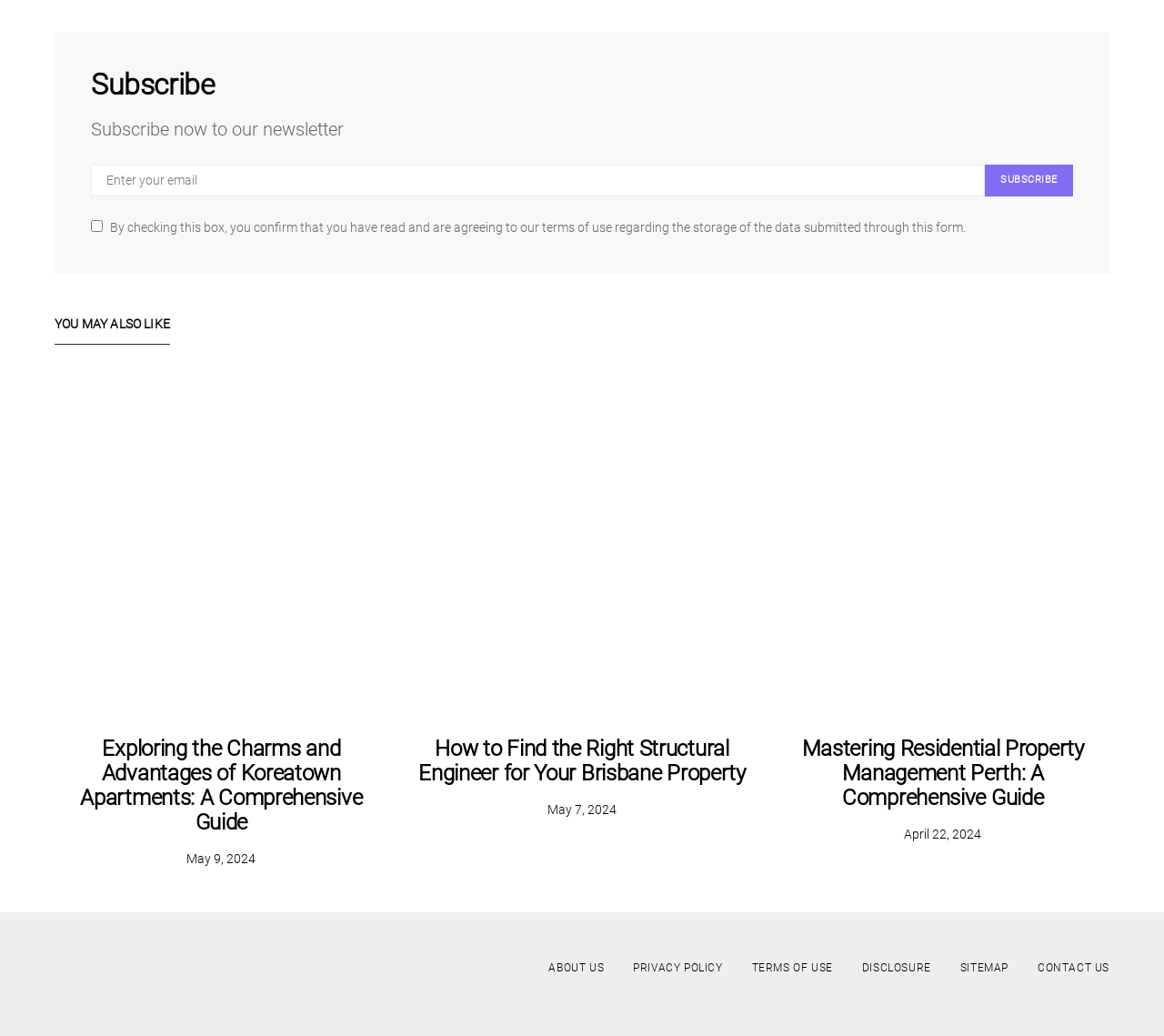Find and specify the bounding box coordinates that correspond to the clickable region for the instruction: "Subscribe to the newsletter".

[0.078, 0.159, 0.846, 0.189]